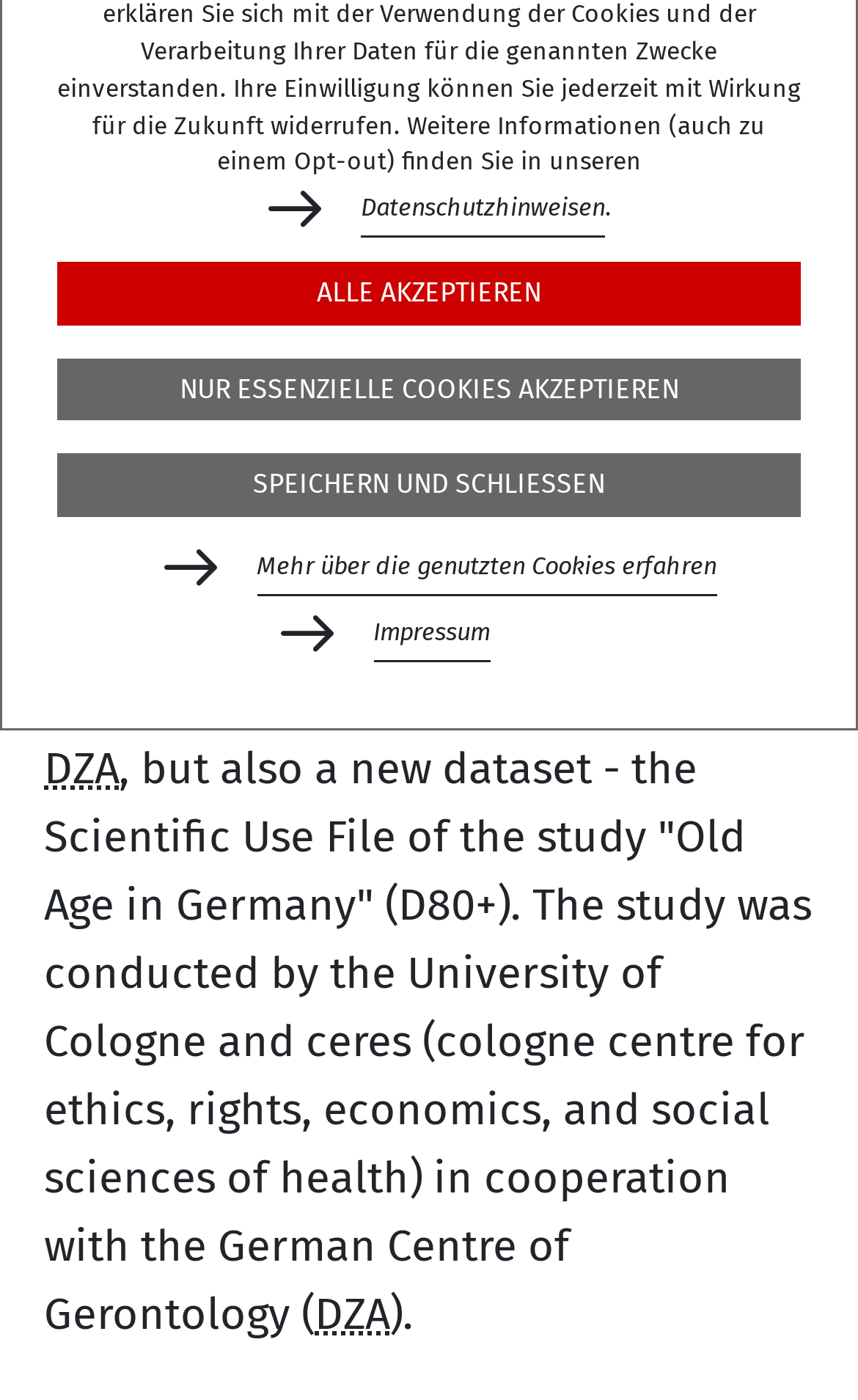Please provide the bounding box coordinates in the format (top-left x, top-left y, bottom-right x, bottom-right y). Remember, all values are floating point numbers between 0 and 1. What is the bounding box coordinate of the region described as: Alle akzeptieren

[0.067, 0.188, 0.933, 0.232]